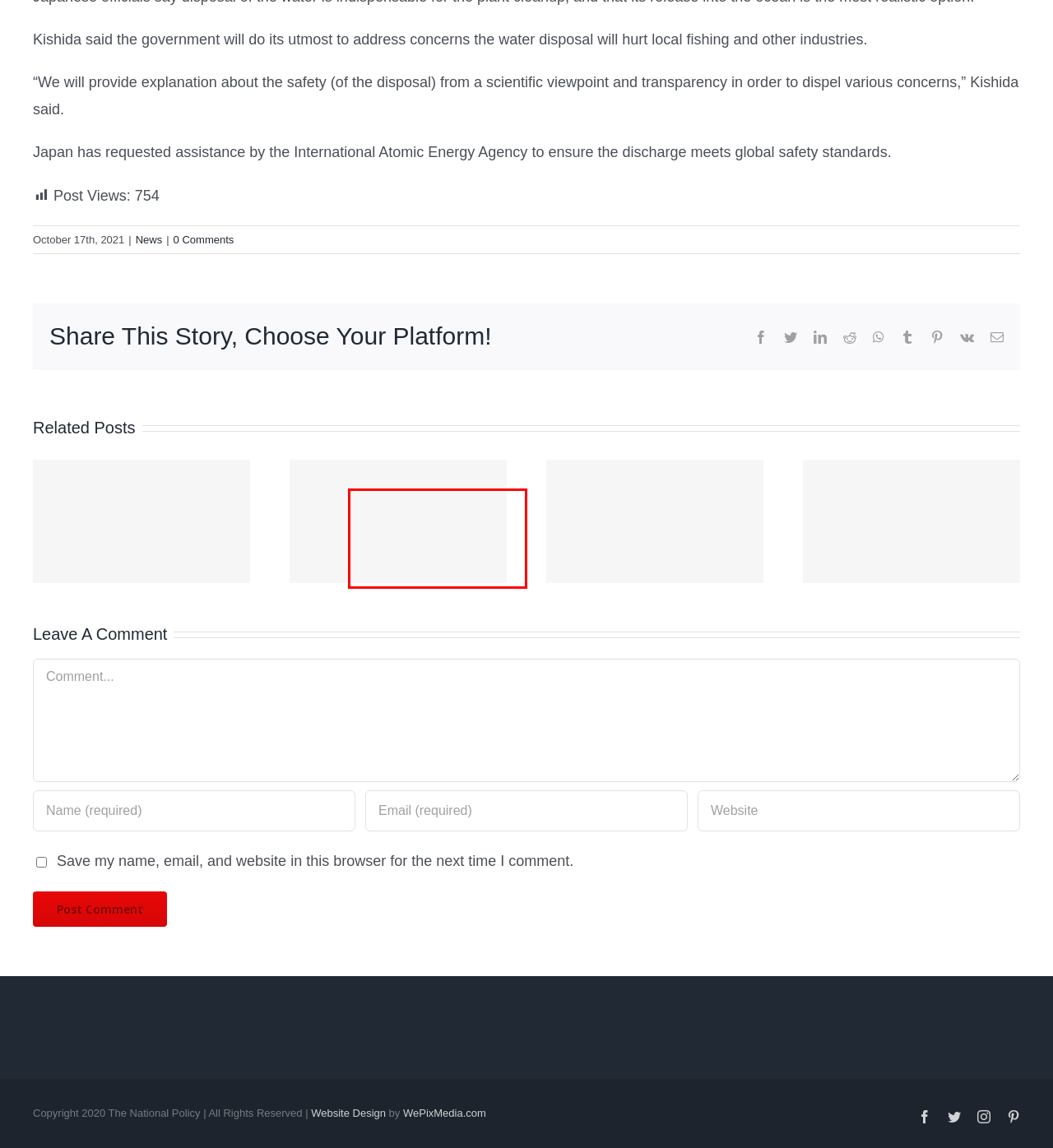You are provided a screenshot of a webpage featuring a red bounding box around a UI element. Choose the webpage description that most accurately represents the new webpage after clicking the element within the red bounding box. Here are the candidates:
A. The National Policy
B. WePix.Design – Creative since 2014
C. Marcos’ Partido Federal Unites With Lakas-CMD – The National Policy
D. VK | 登录
E. India calls Canada arrests over Sikh activist murder ‘political compulsion’ – The National Policy
F. News – The National Policy
G. Bank of America warns row with China may hurt PH economy – The National Policy
H. DND, NSC to China: No more lies – The National Policy

H